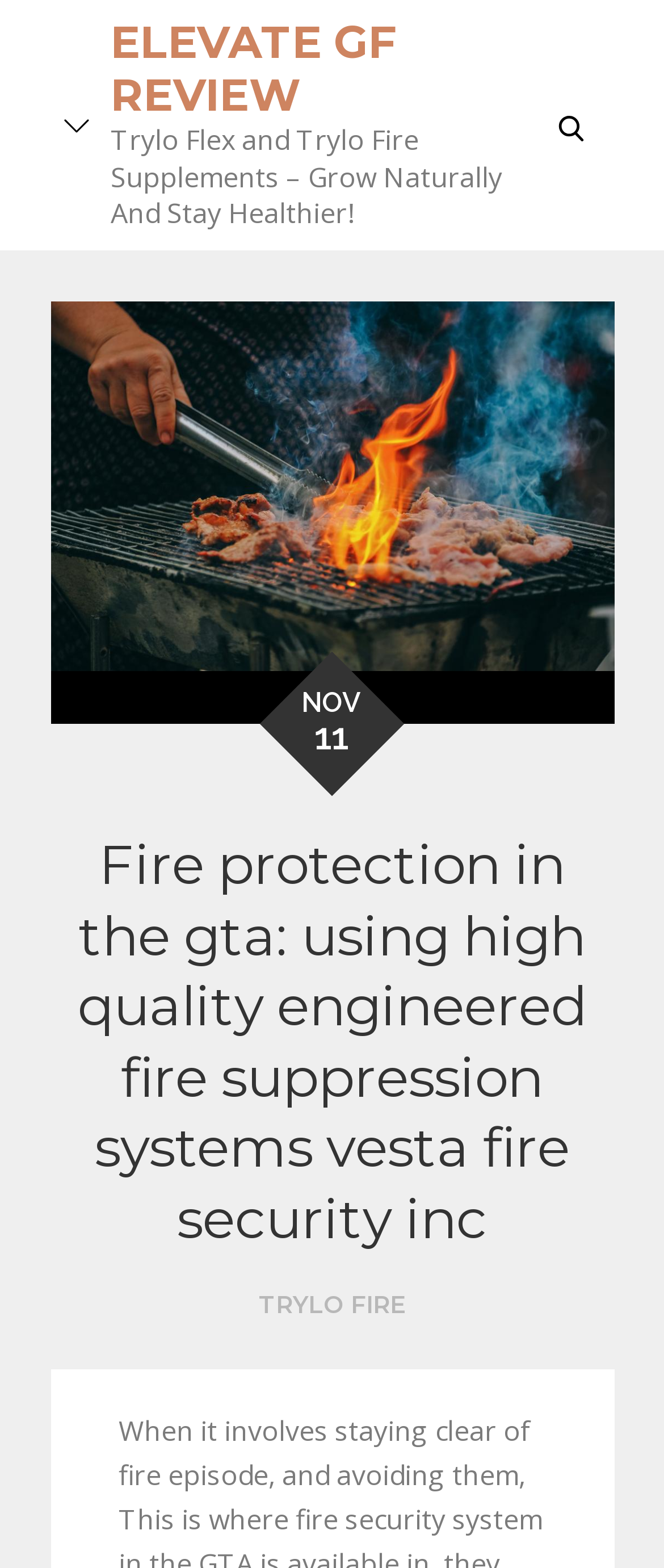Articulate a detailed summary of the webpage's content and design.

The webpage appears to be a review or article about fire protection services in the GTA area, specifically highlighting Vesta Fire Security Inc. At the top-left corner, there is a "Skip to content" link, followed by a button with an image icon. 

On the top-center of the page, the title "ELEVATE GF REVIEW" is displayed prominently, accompanied by a subtitle "Trylo Flex and Trylo Fire Supplements – Grow Naturally And Stay Healthier!". 

To the right of the title, there is a search link. Below the title, a large image takes up most of the width of the page, displaying the text "Fire protection in the gta: using high quality engineered fire suppression systems vesta fire security inc". 

On the right side of the image, there is a time element showing the date "NOV 11". Below the image, a heading with the same text as the image is displayed. 

At the bottom of the page, there is a link to "TRYLO FIRE". Overall, the page has a mix of text, images, and links, with a focus on fire protection services and reviews.